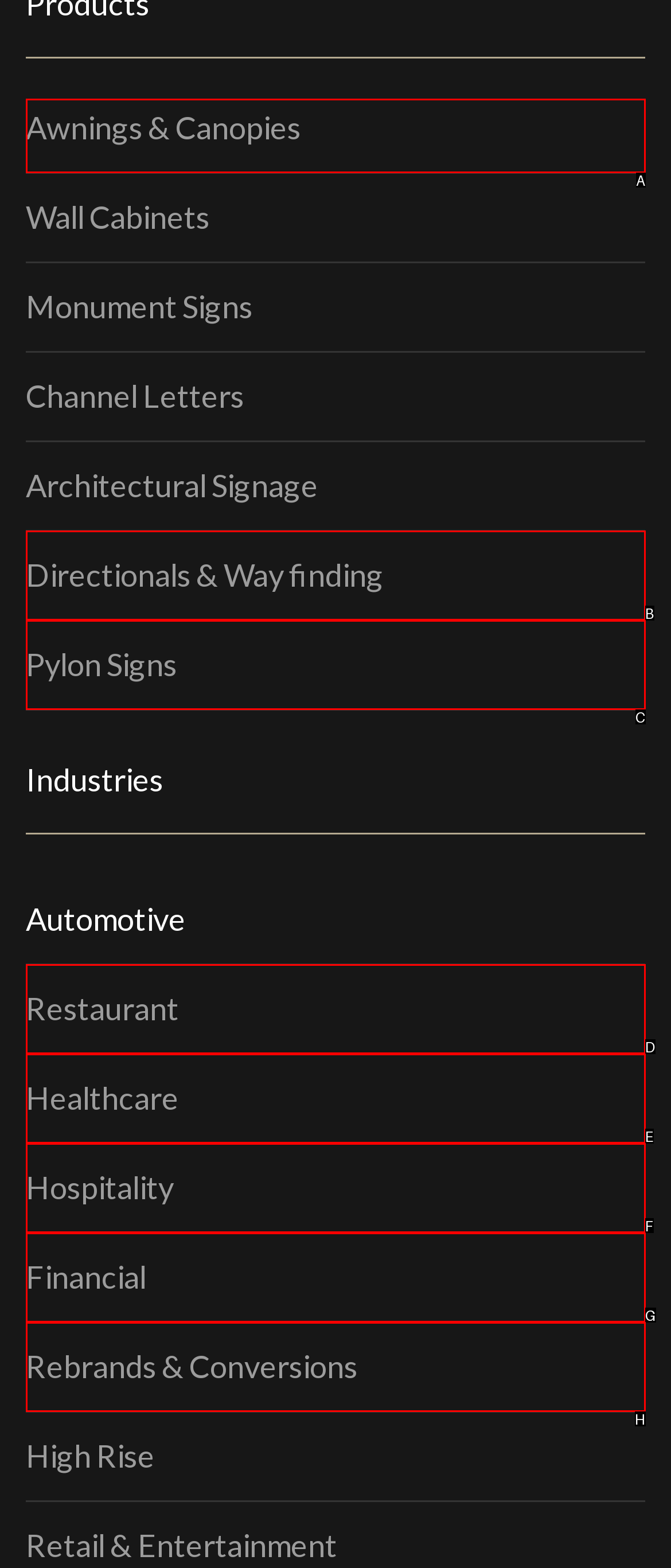Given the description: Awnings & Canopies, identify the matching HTML element. Provide the letter of the correct option.

A